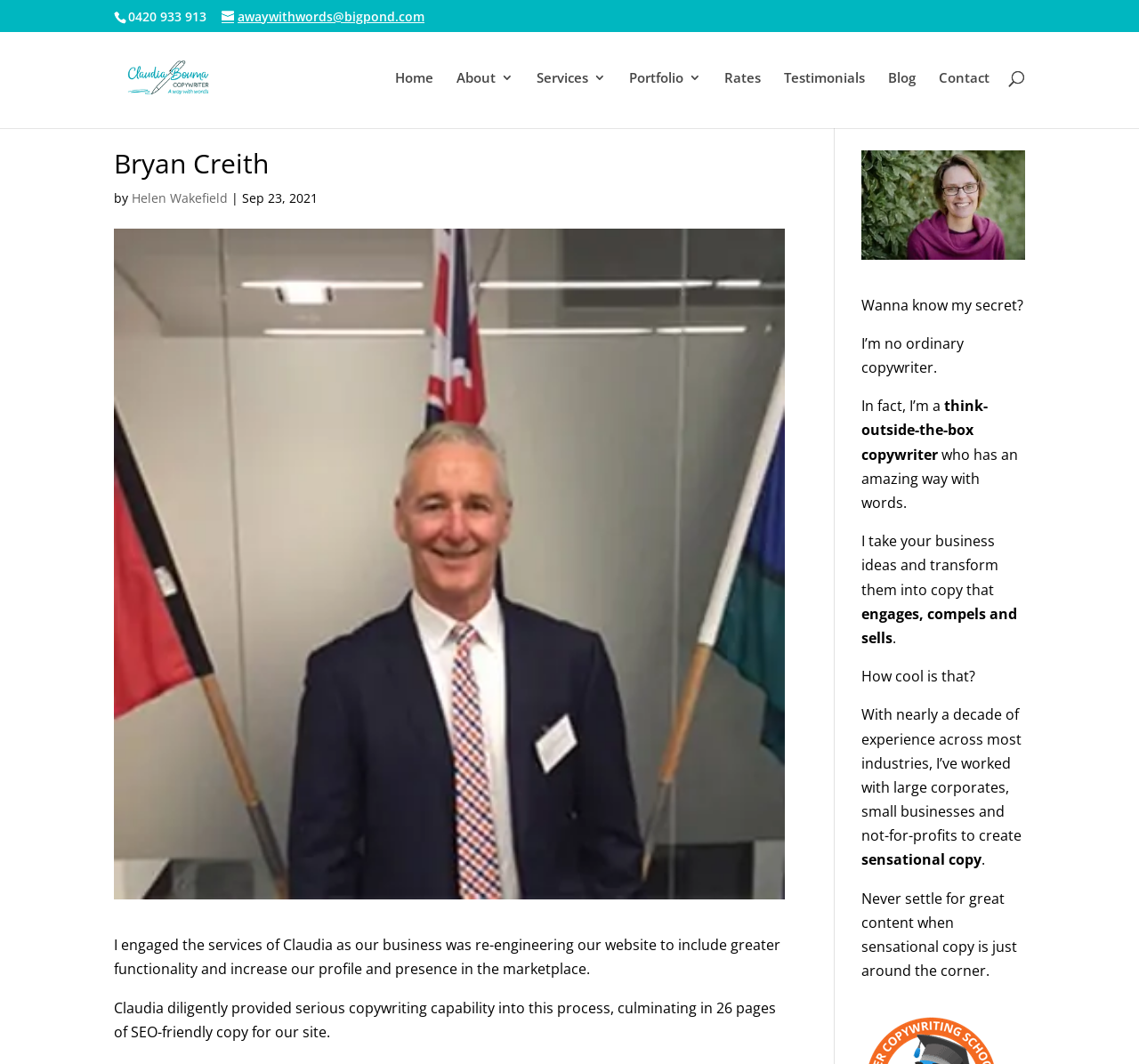Determine the bounding box coordinates of the clickable region to carry out the instruction: "contact Claudia".

[0.824, 0.067, 0.869, 0.12]